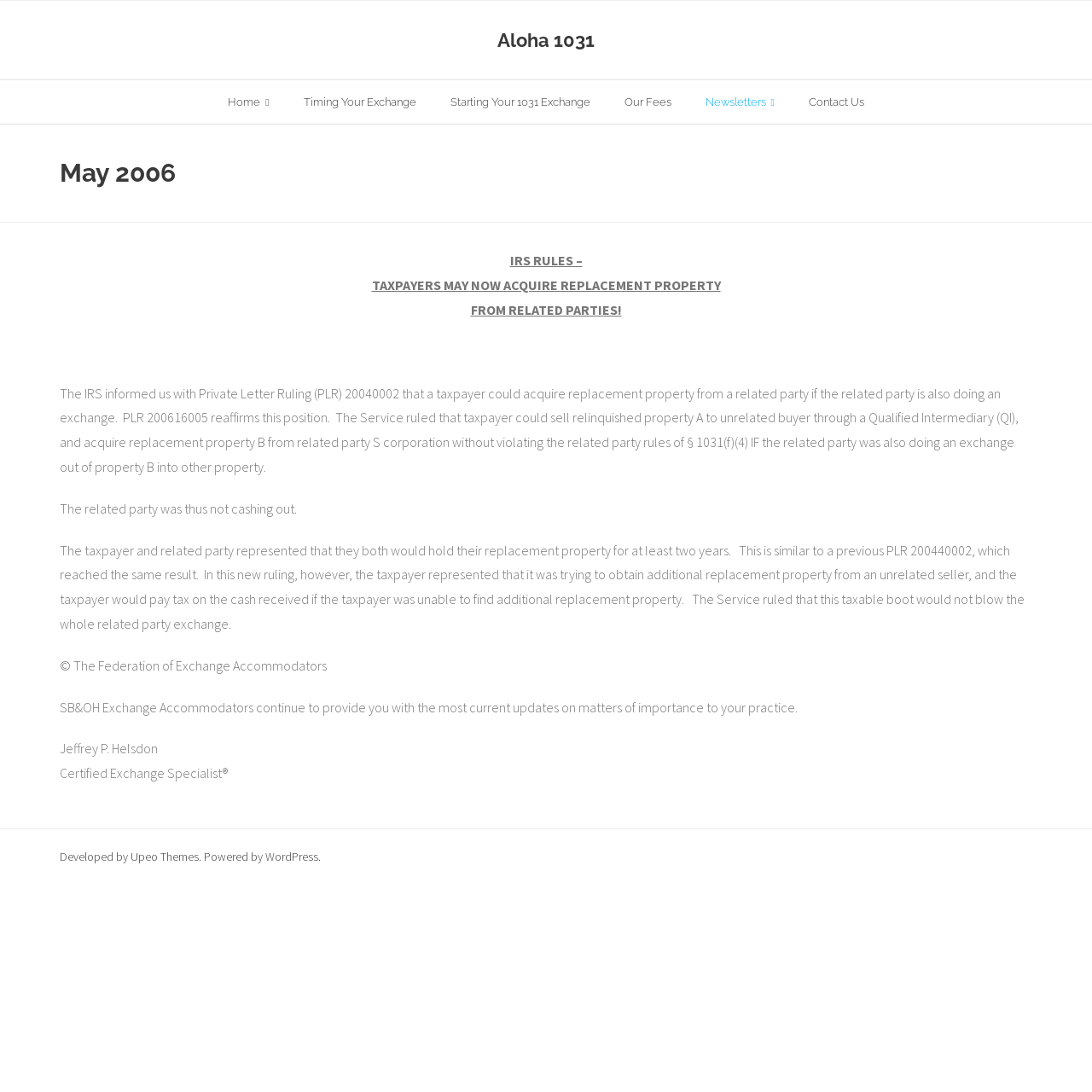Please identify the bounding box coordinates of the area I need to click to accomplish the following instruction: "Visit Upeo Themes".

[0.12, 0.777, 0.182, 0.791]